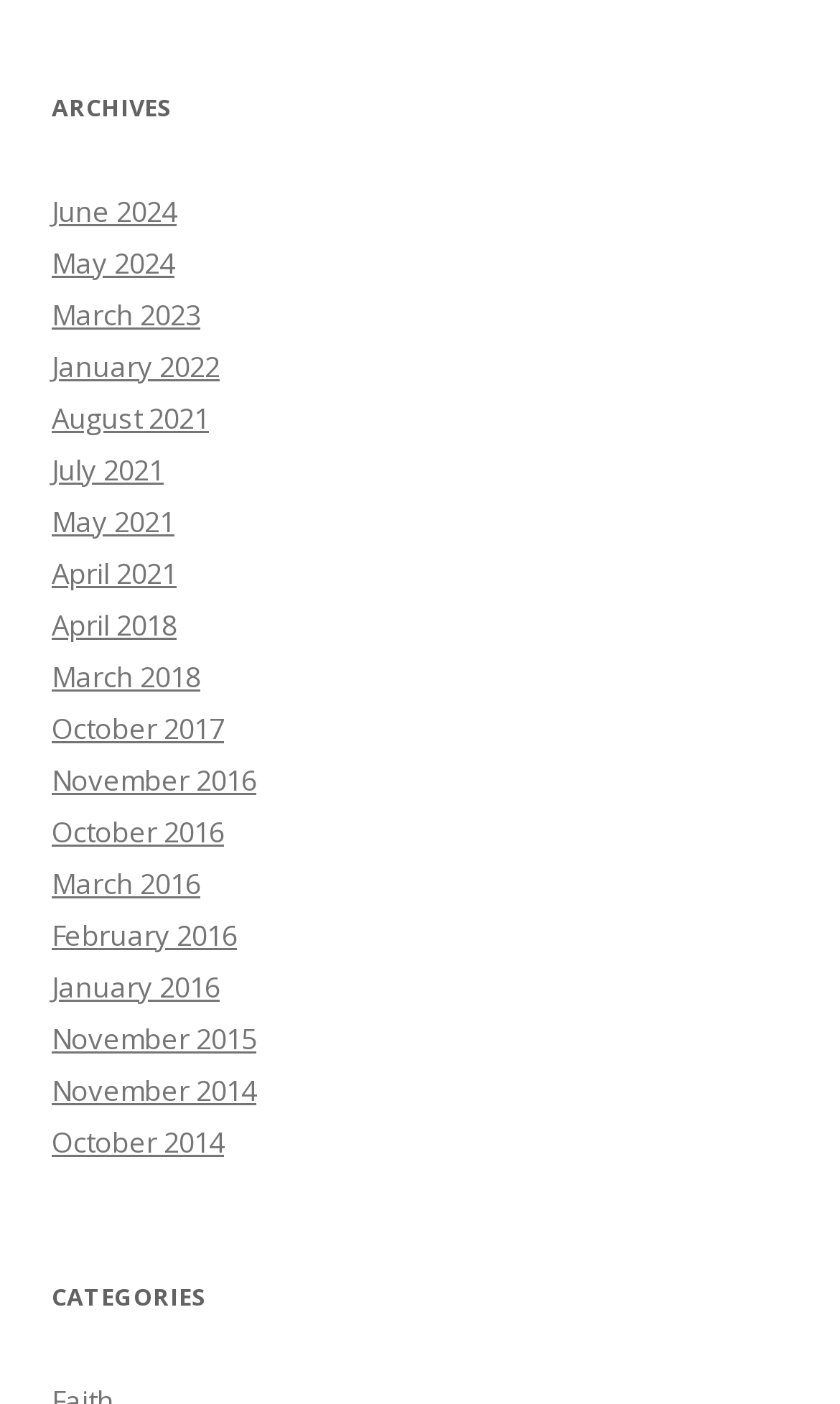What is the earliest archive available?
Carefully examine the image and provide a detailed answer to the question.

The webpage has a section labeled 'ARCHIVES' with a list of links to different months and years. The earliest one is 'November 2014' which is at the bottom of the list.